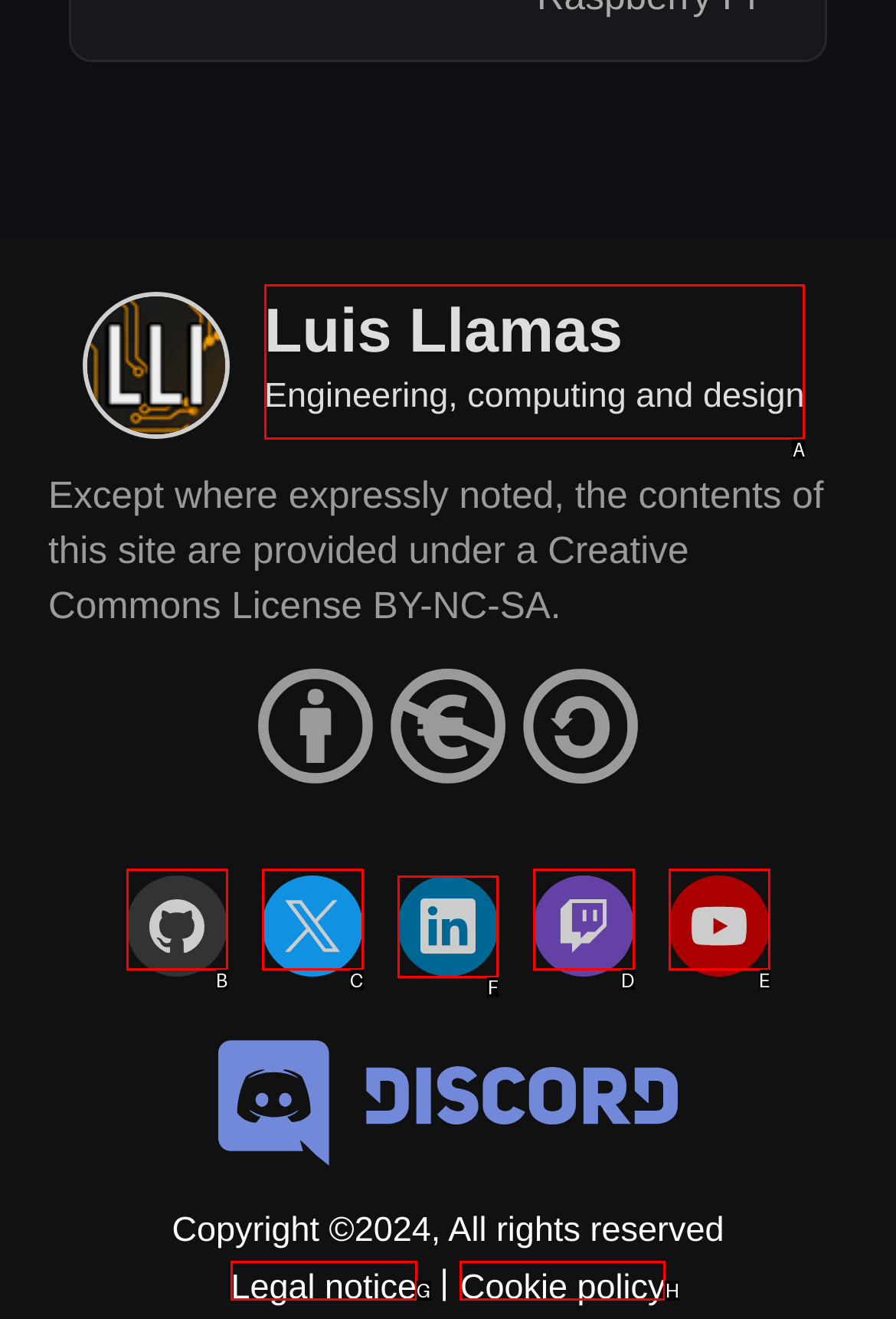Identify the letter of the option to click in order to View Luis Llamas on LinkedIn. Answer with the letter directly.

F